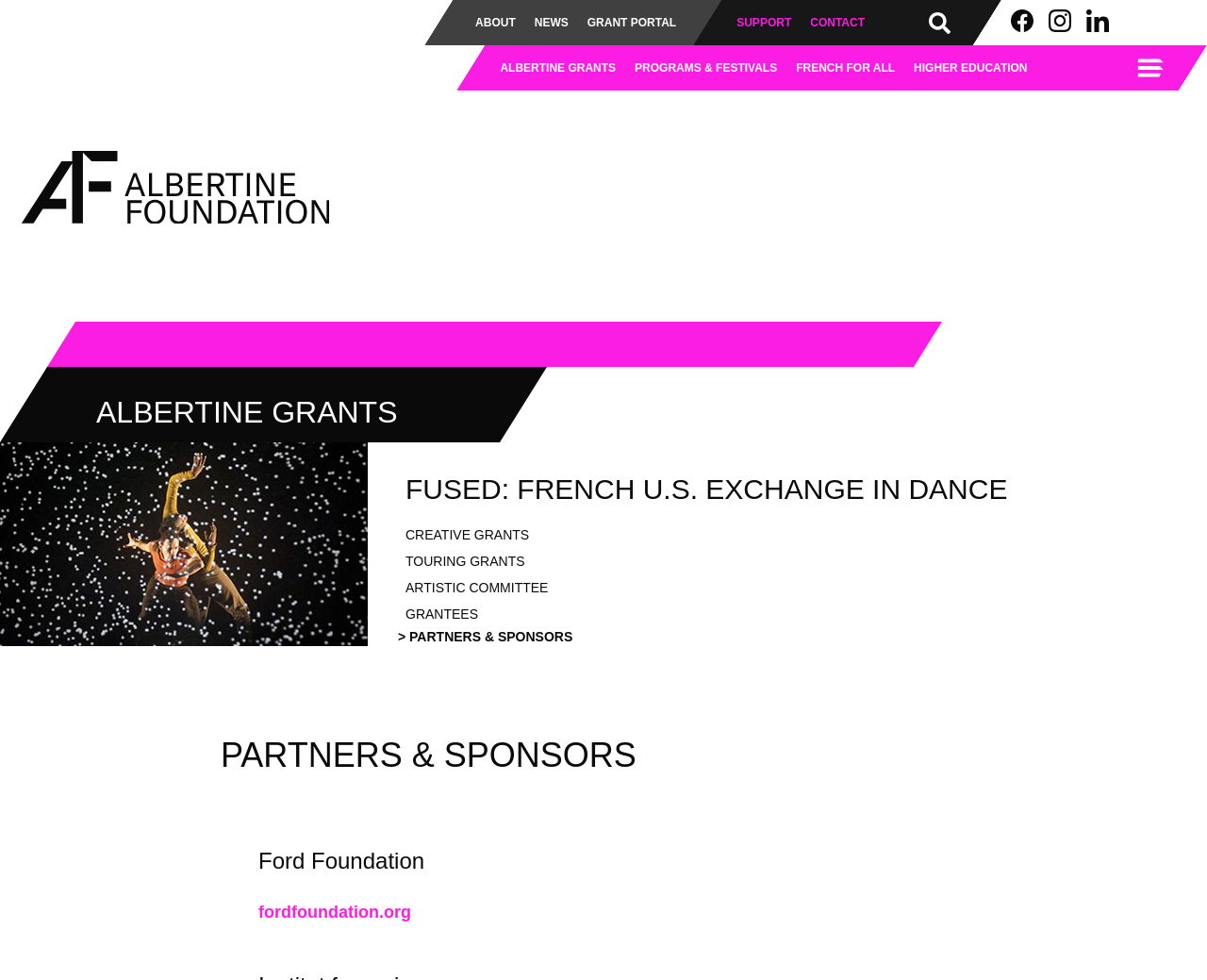What is the URL of the Ford Foundation website?
Please provide a comprehensive answer based on the details in the screenshot.

I found the answer by looking at the link 'fordfoundation.org' which is located at the bottom of the webpage under the 'PARTNERS & SPONSORS' section.